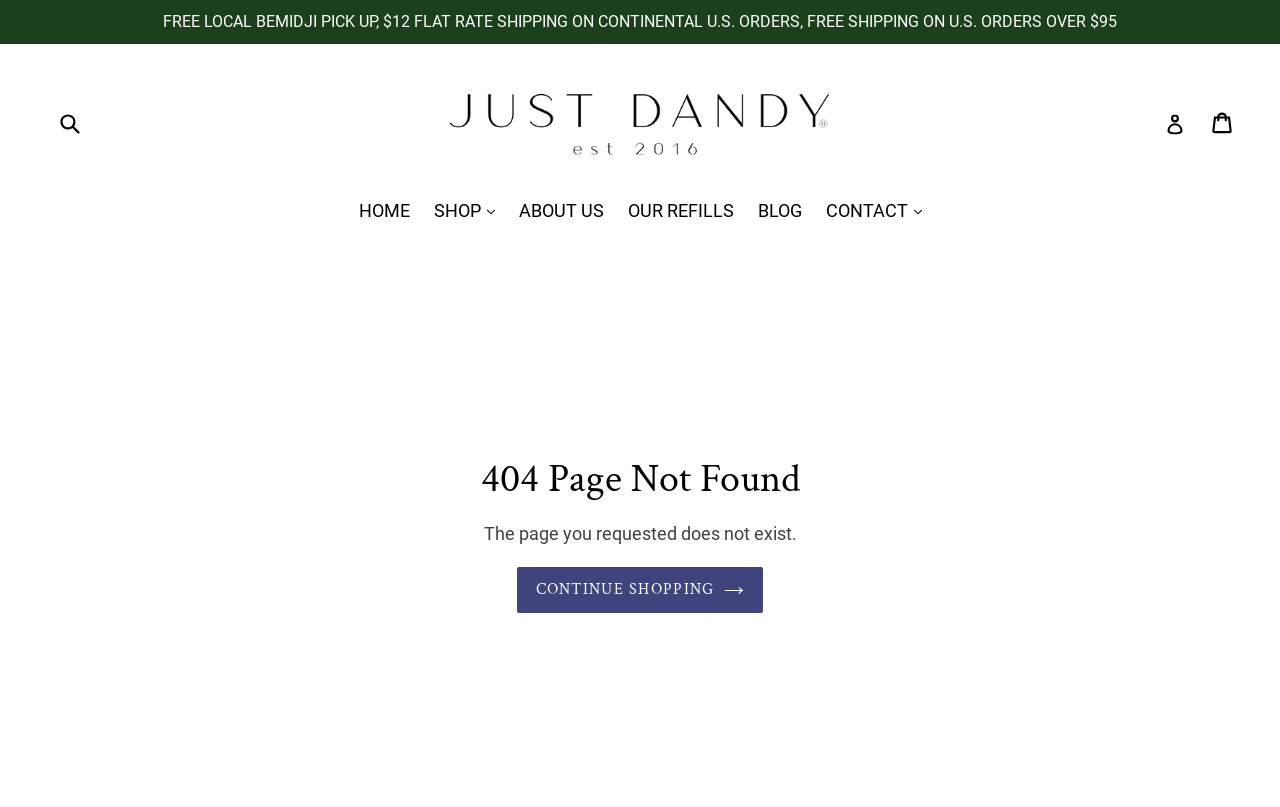Is the search function available on this page? Examine the screenshot and reply using just one word or a brief phrase.

Yes